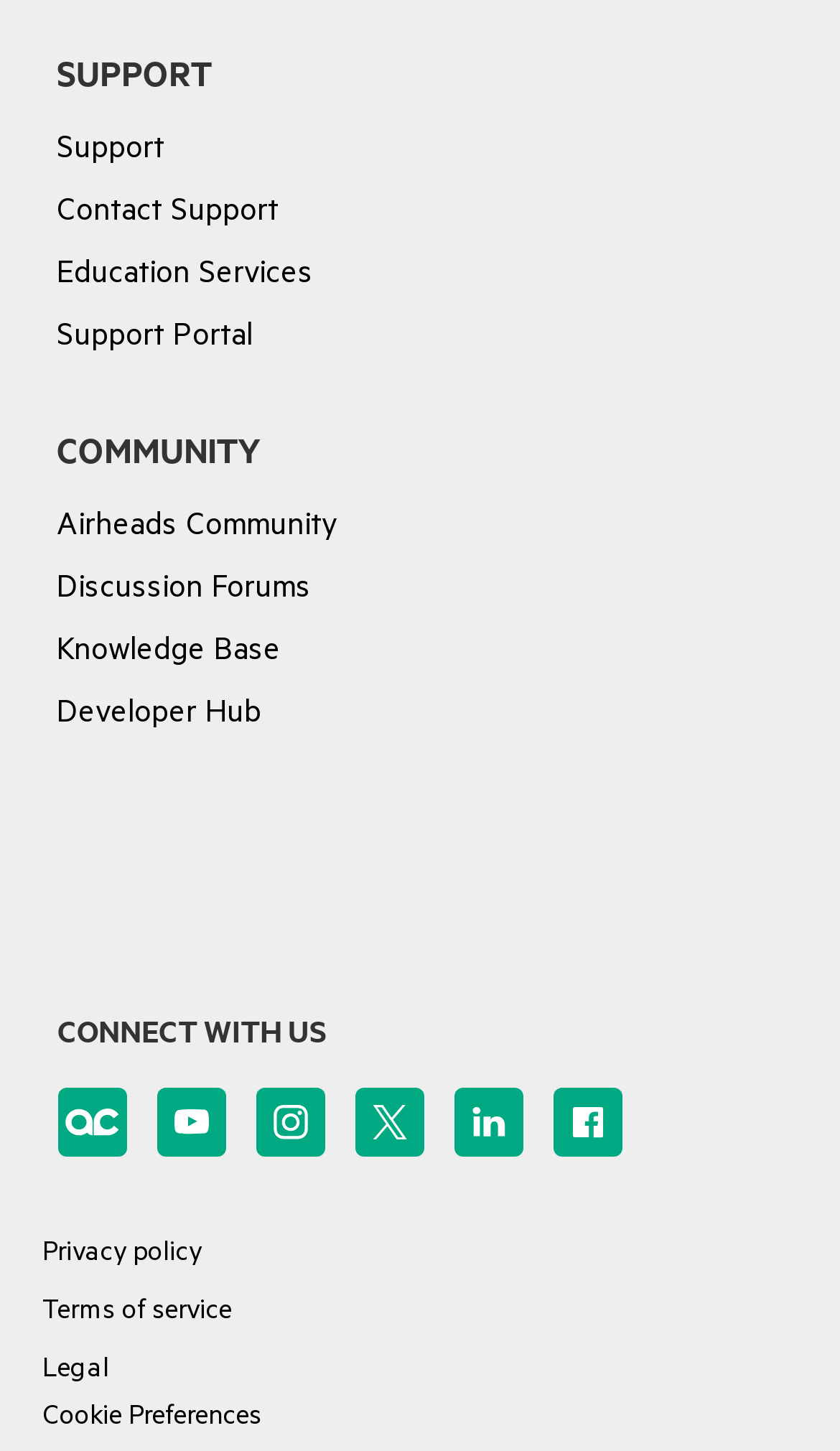Please identify the coordinates of the bounding box that should be clicked to fulfill this instruction: "Click on SUPPORT".

[0.068, 0.032, 0.923, 0.067]